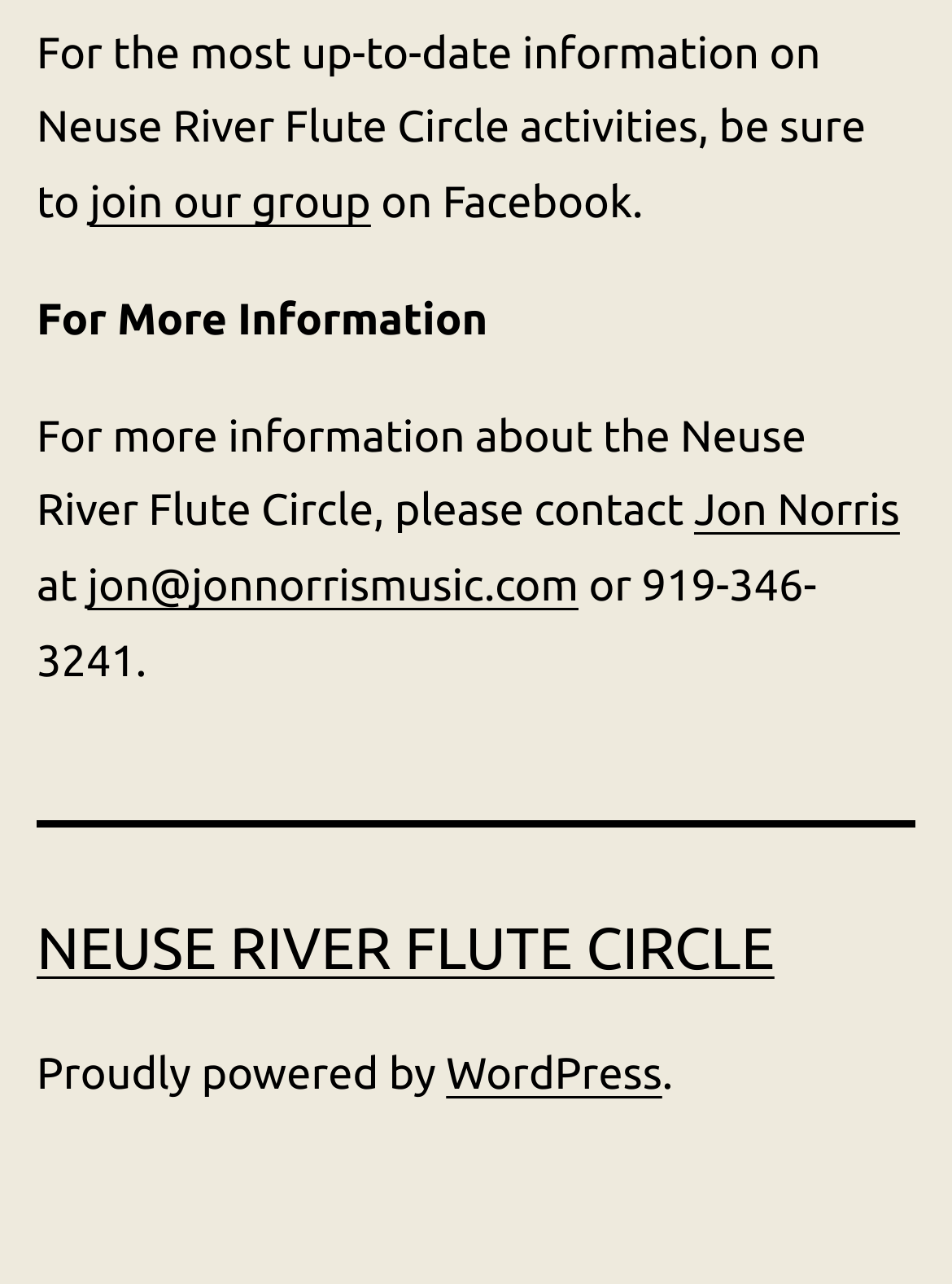Calculate the bounding box coordinates for the UI element based on the following description: "Jon Norris". Ensure the coordinates are four float numbers between 0 and 1, i.e., [left, top, right, bottom].

[0.729, 0.379, 0.945, 0.417]